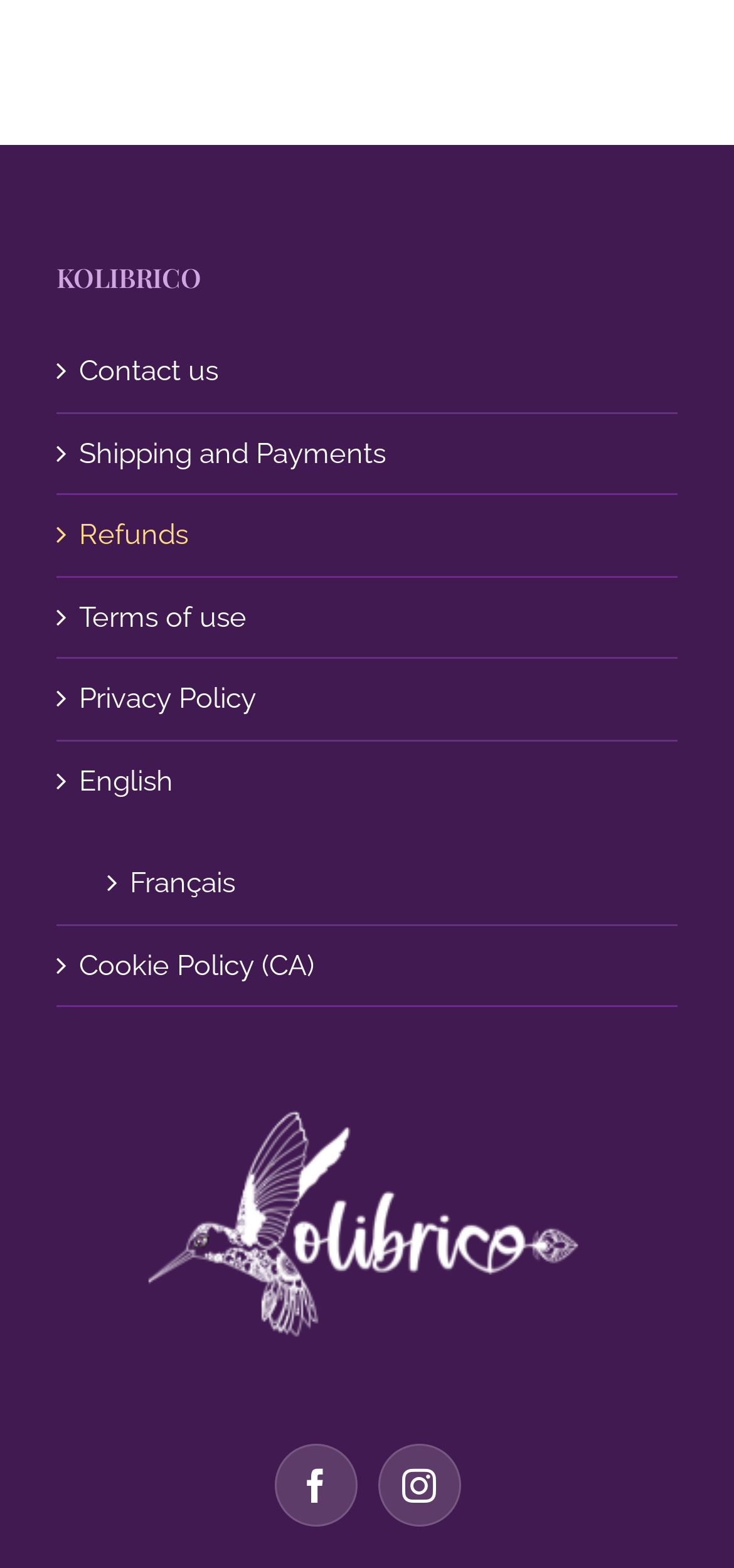Provide a brief response to the question below using a single word or phrase: 
How many links are available in the list of policies?

6